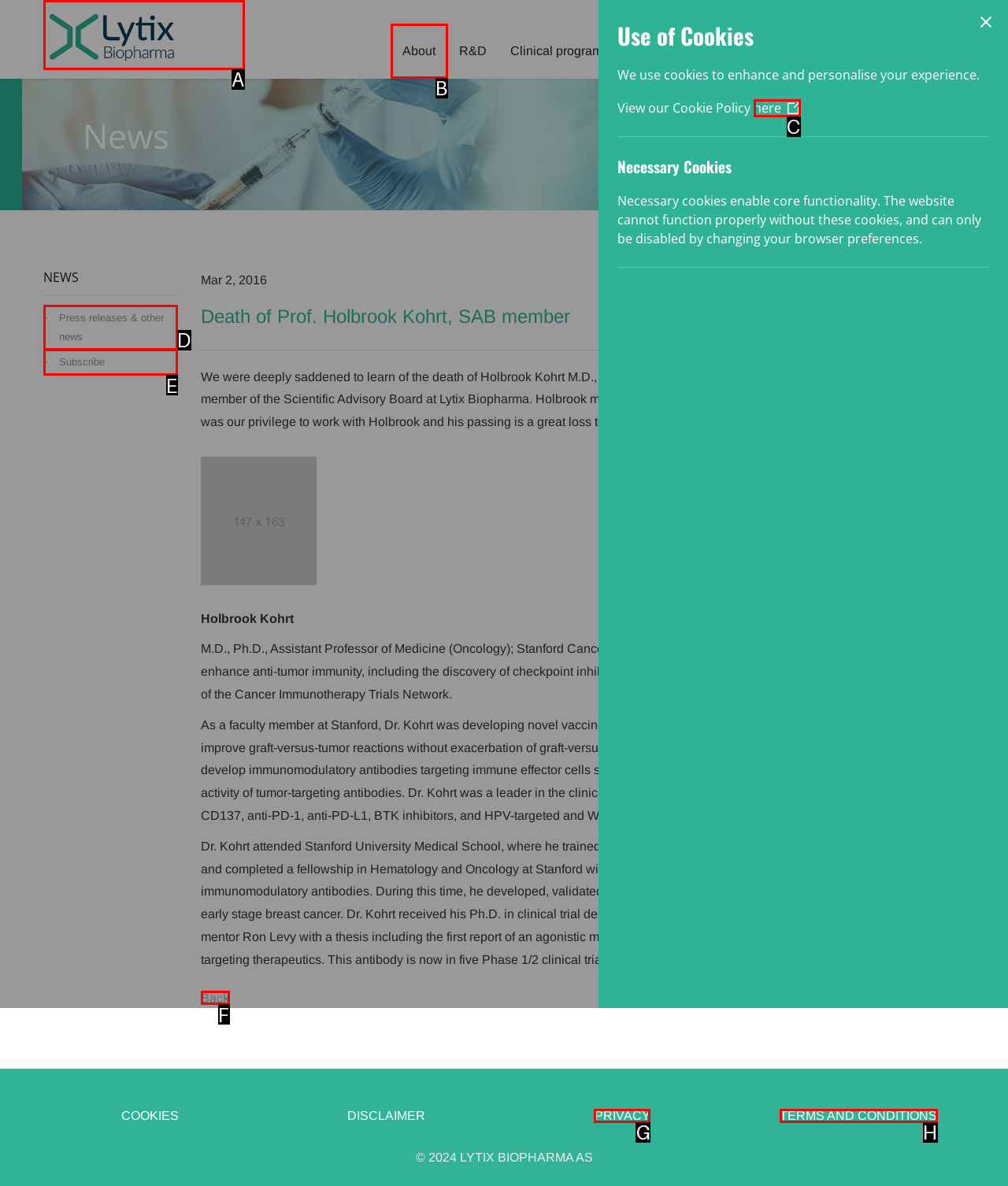Identify the correct UI element to click to achieve the task: Go to About page.
Answer with the letter of the appropriate option from the choices given.

B